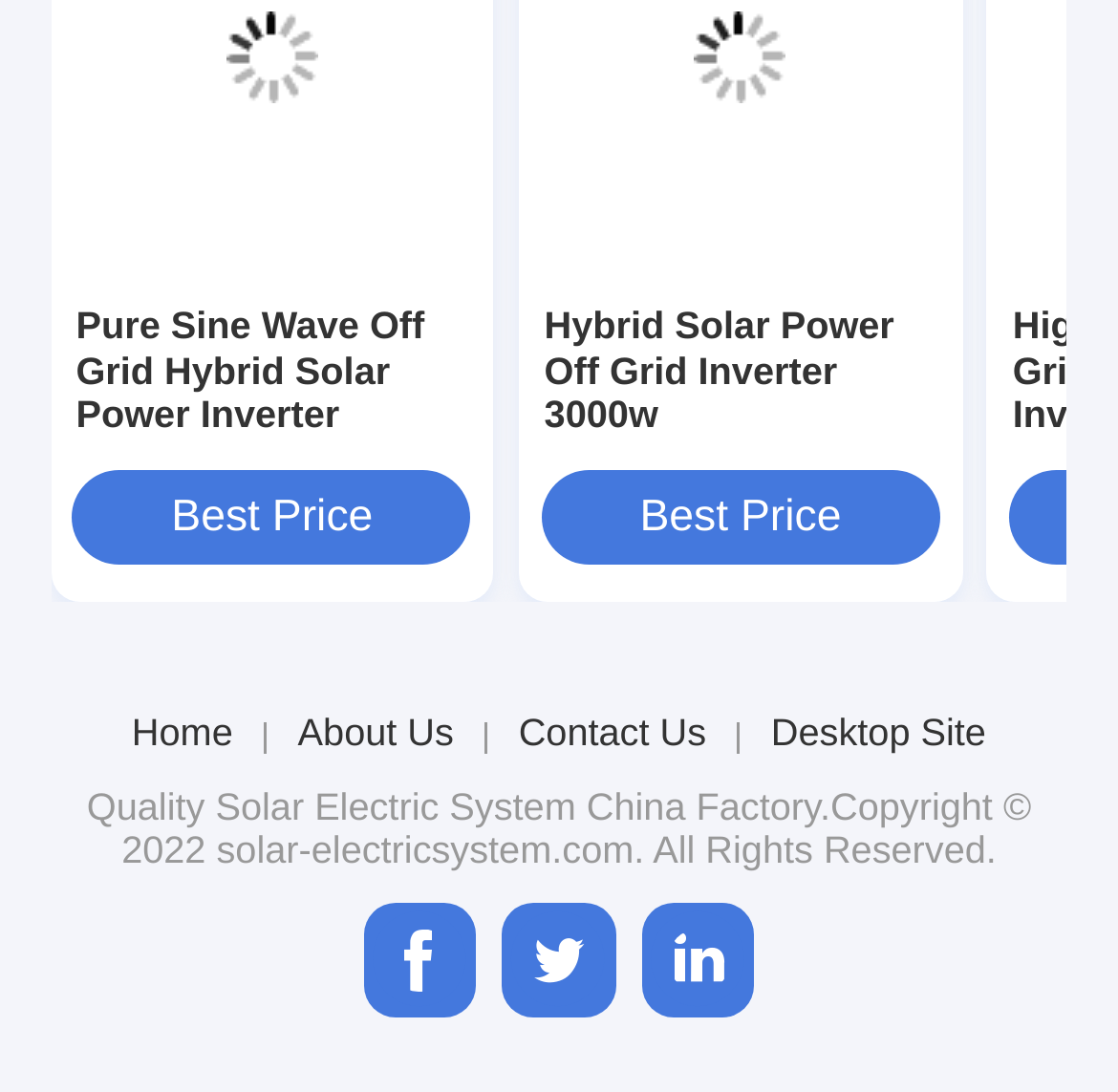What is the product name of the first image?
Provide a concise answer using a single word or phrase based on the image.

Pure Sine Wave Off Grid Hybrid Solar Power Inverter